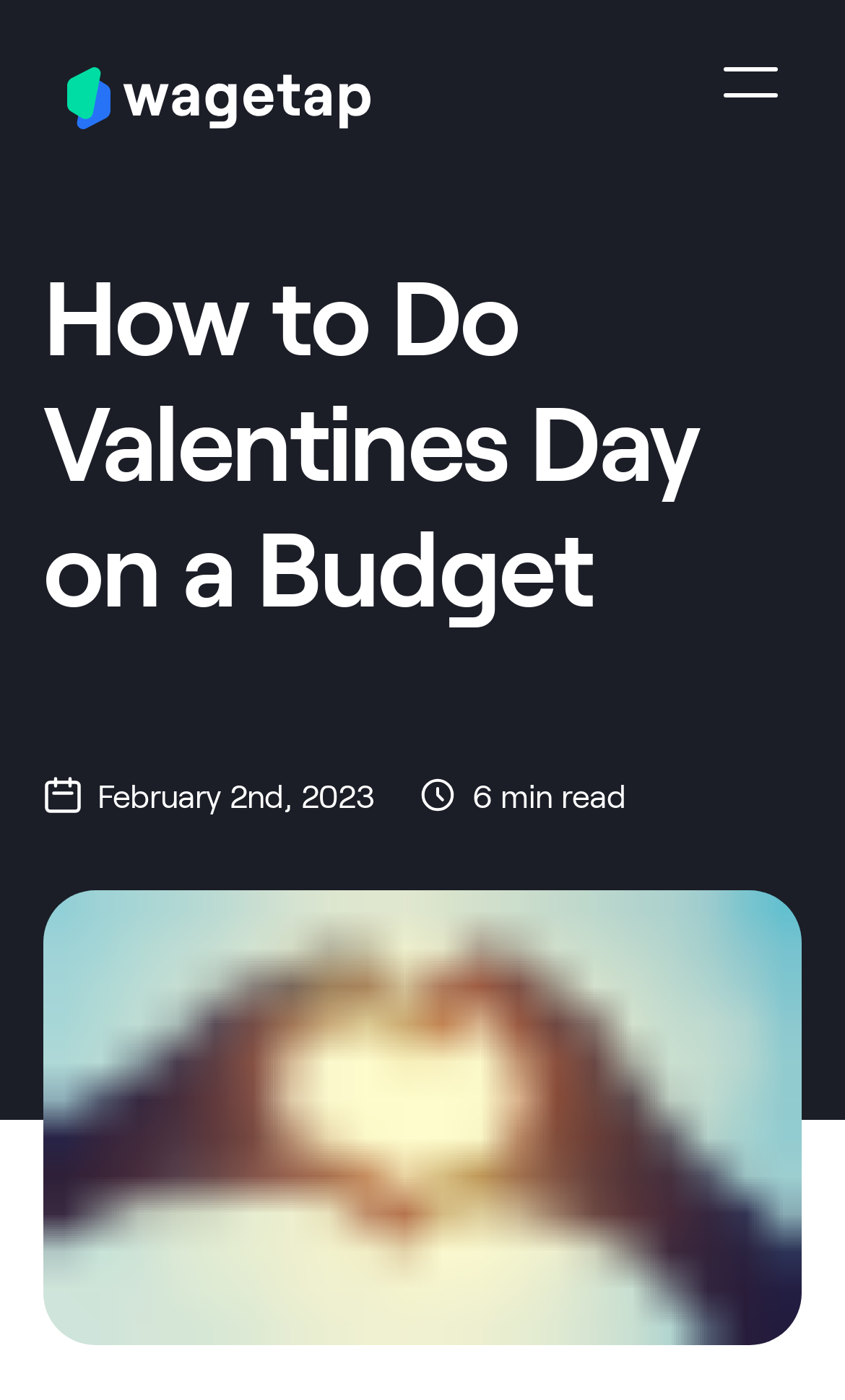What is the logo on the top left?
Look at the image and answer with only one word or phrase.

Wagetap logo